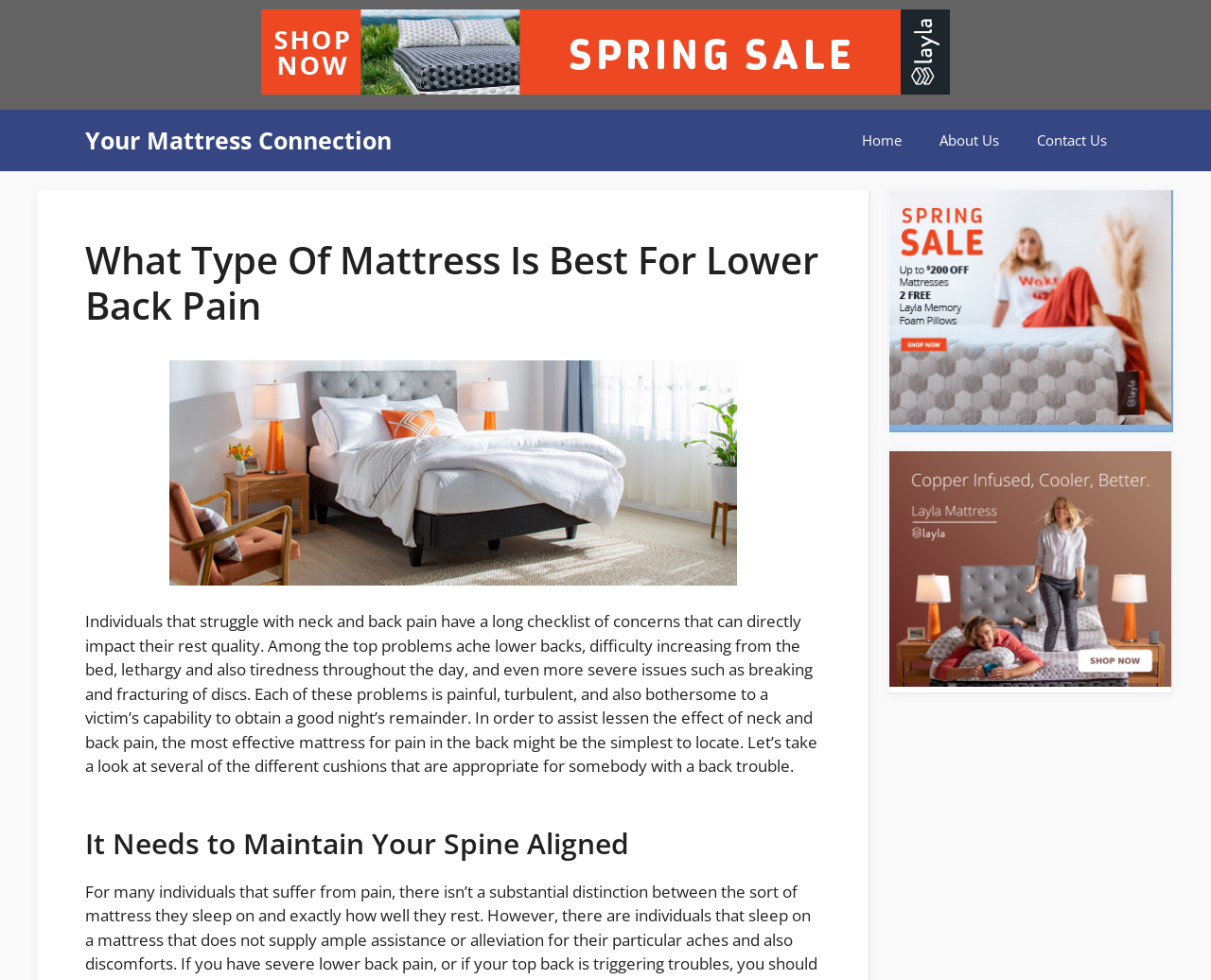What is the main topic of this webpage?
Based on the image, answer the question with a single word or brief phrase.

Lower back pain